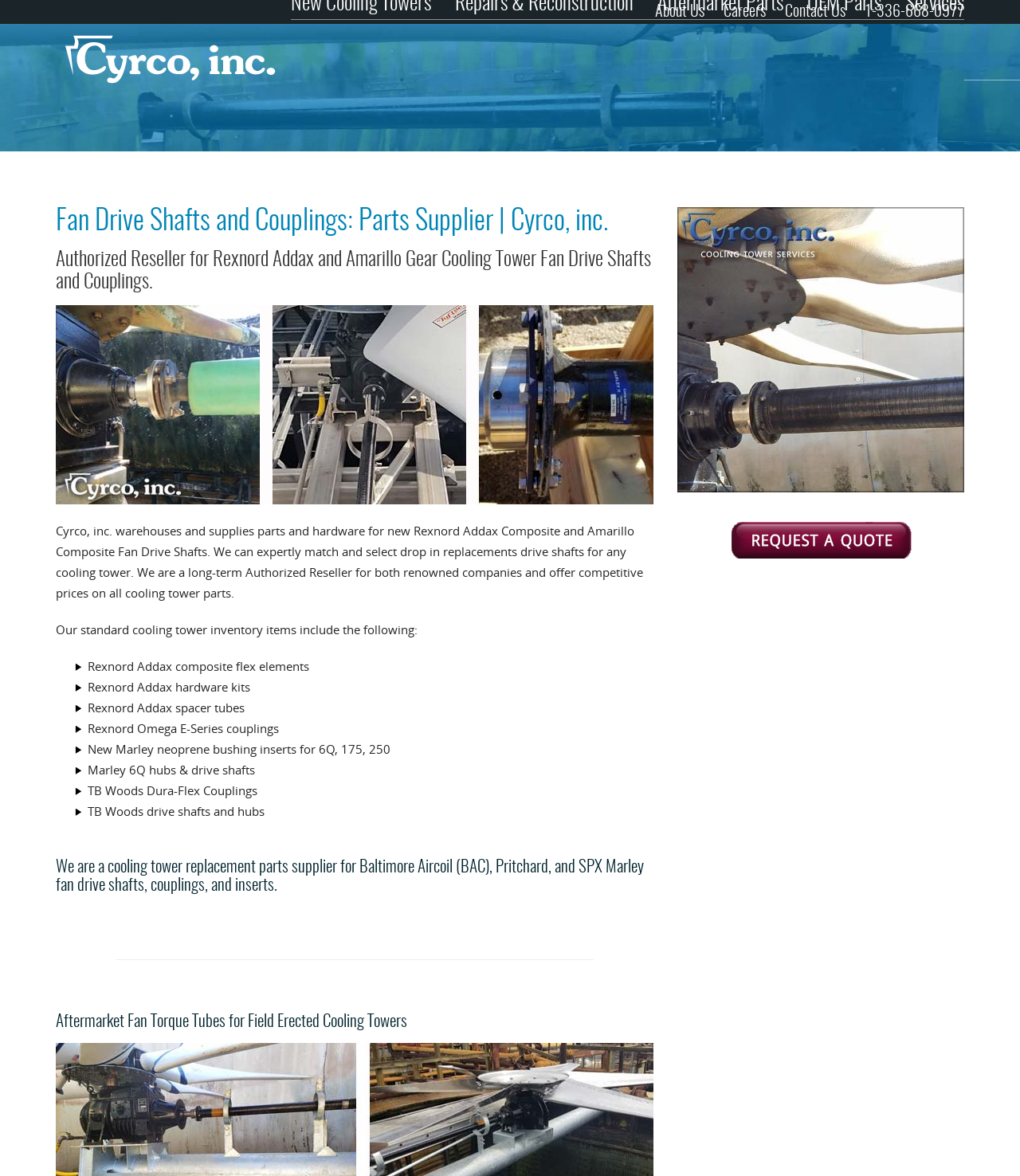Locate the bounding box of the UI element described by: "alt="REQUEST QUOTE" title="REQUEST QUOTE"" in the given webpage screenshot.

[0.664, 0.447, 0.945, 0.46]